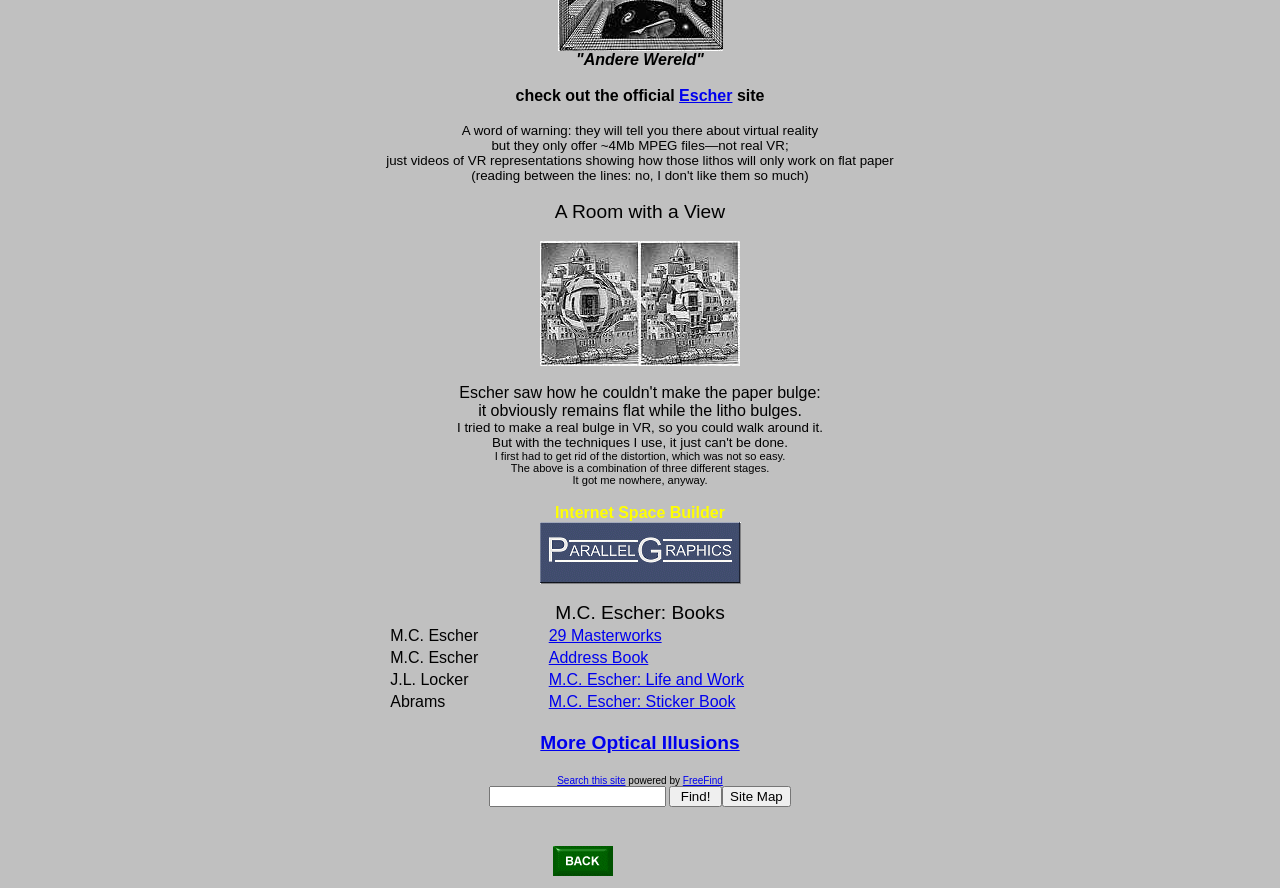Extract the bounding box coordinates of the UI element described: "29 Masterworks". Provide the coordinates in the format [left, top, right, bottom] with values ranging from 0 to 1.

[0.429, 0.706, 0.517, 0.725]